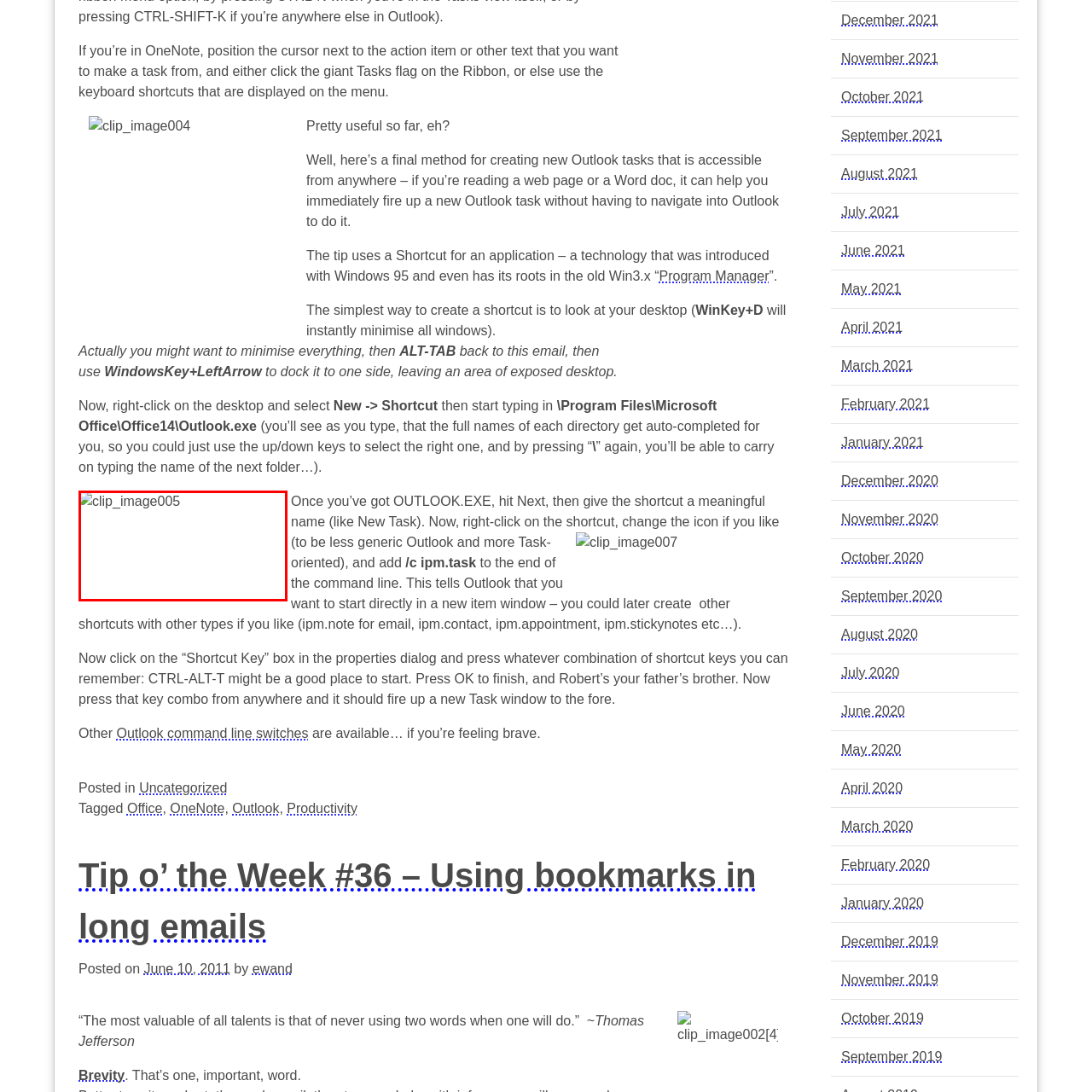Direct your attention to the part of the image marked by the red boundary and give a detailed response to the following question, drawing from the image: What is the purpose of using shortcuts?

The accompanying text emphasizes the importance of using shortcuts to make task creation quicker and more efficient, illustrating a practical tip for users seeking to optimize their workflow.